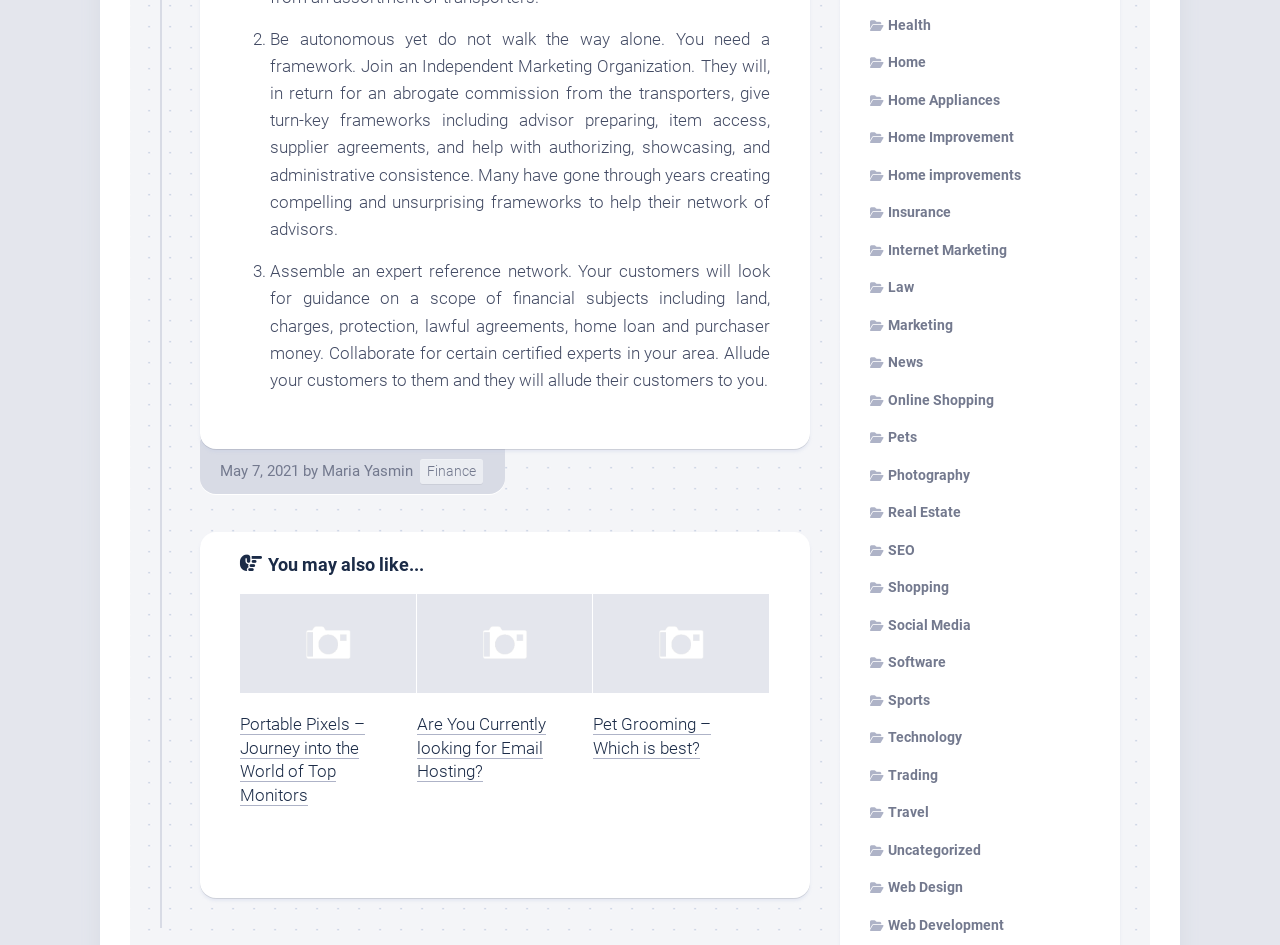What is the date of the article?
From the image, respond with a single word or phrase.

May 7, 2021